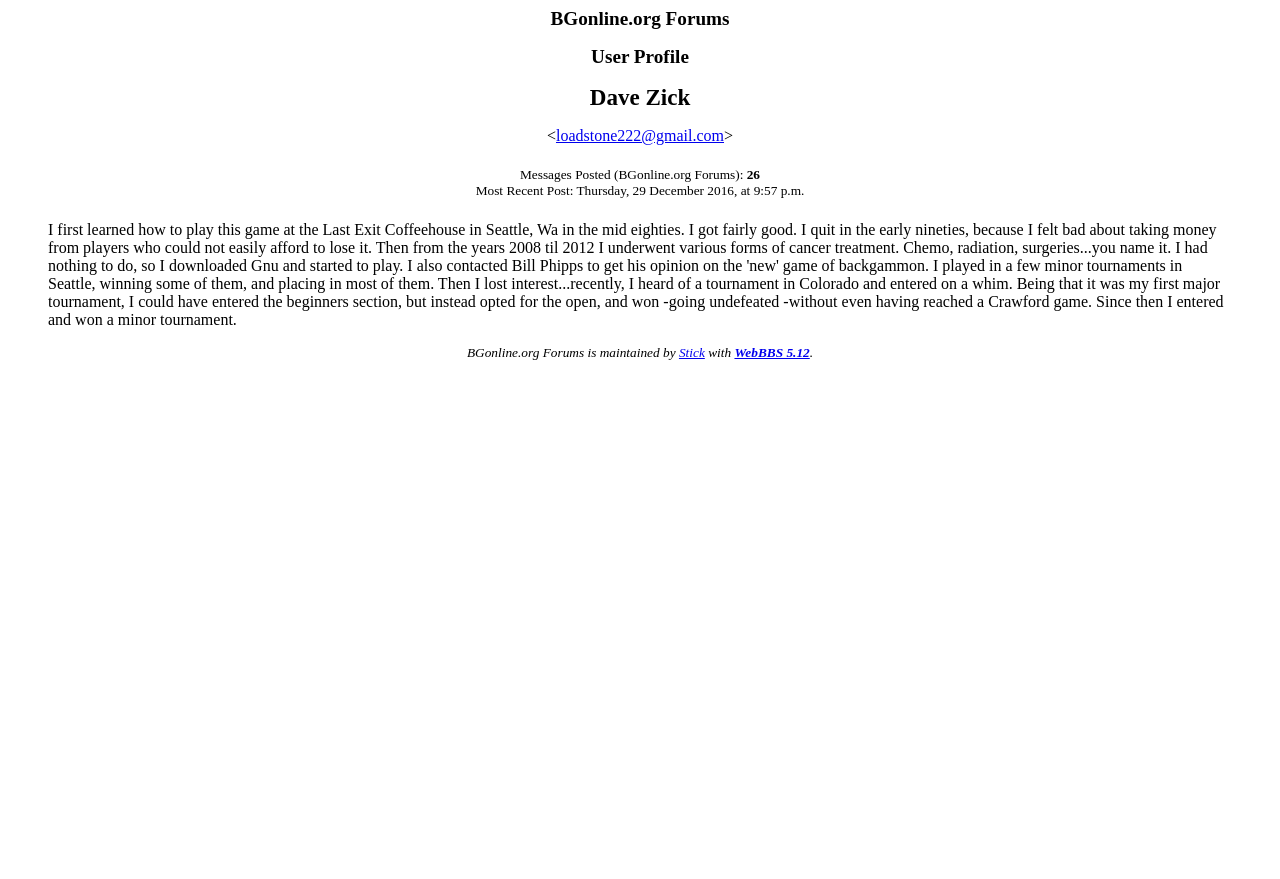Determine the bounding box coordinates for the HTML element mentioned in the following description: "WebBBS 5.12". The coordinates should be a list of four floats ranging from 0 to 1, represented as [left, top, right, bottom].

[0.574, 0.392, 0.633, 0.41]